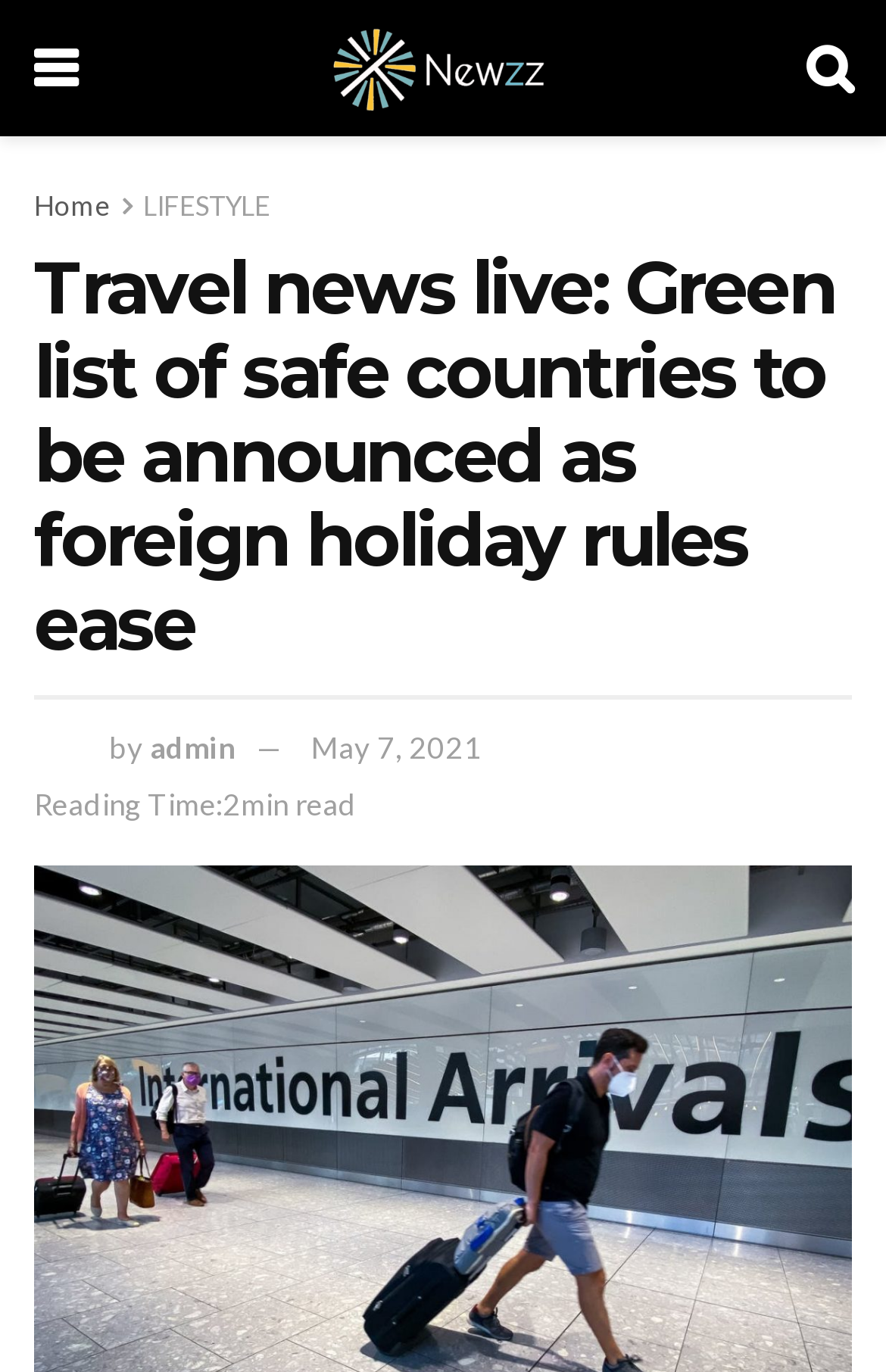Summarize the webpage in an elaborate manner.

The webpage appears to be a news article about travel news, specifically focusing on the announcement of safe countries for travel during the COVID-19 pandemic. 

At the top left of the page, there is a link with a Facebook icon, and next to it, a link to the website's homepage labeled "Newzz" accompanied by the website's logo. On the top right, there is a link with a Twitter icon.

Below these links, there are navigation links, including "Home" and "LIFESTYLE", positioned horizontally across the top of the page.

The main content of the page is a news article with a heading that reads "Travel news live: Green list of safe countries to be announced as foreign holiday rules ease". This heading spans almost the entire width of the page.

Underneath the heading, there is an image of the article's author, labeled "admin", accompanied by the author's name and the date of publication, "May 7, 2021". 

To the right of the author's information, there is a note indicating that the article takes 2 minutes to read.